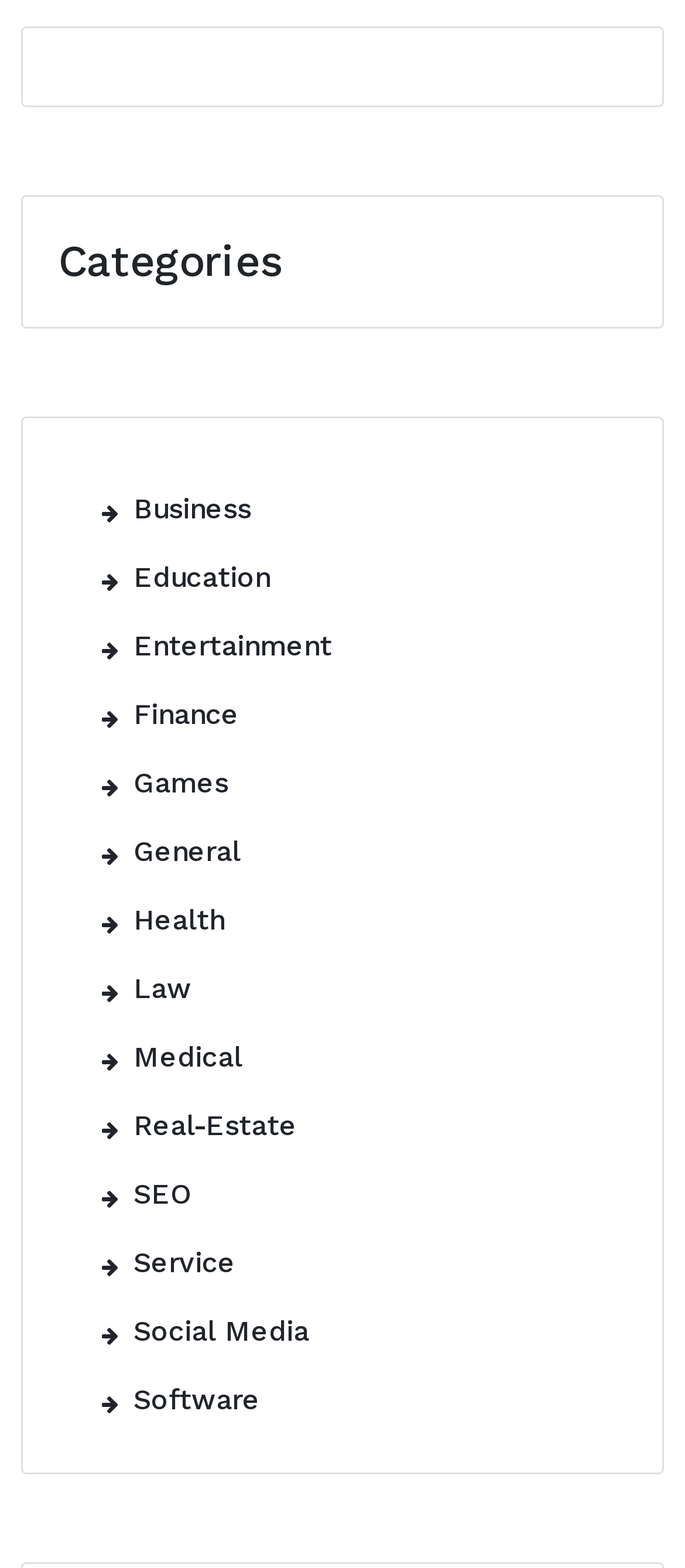How many categories are available?
Relying on the image, give a concise answer in one word or a brief phrase.

13